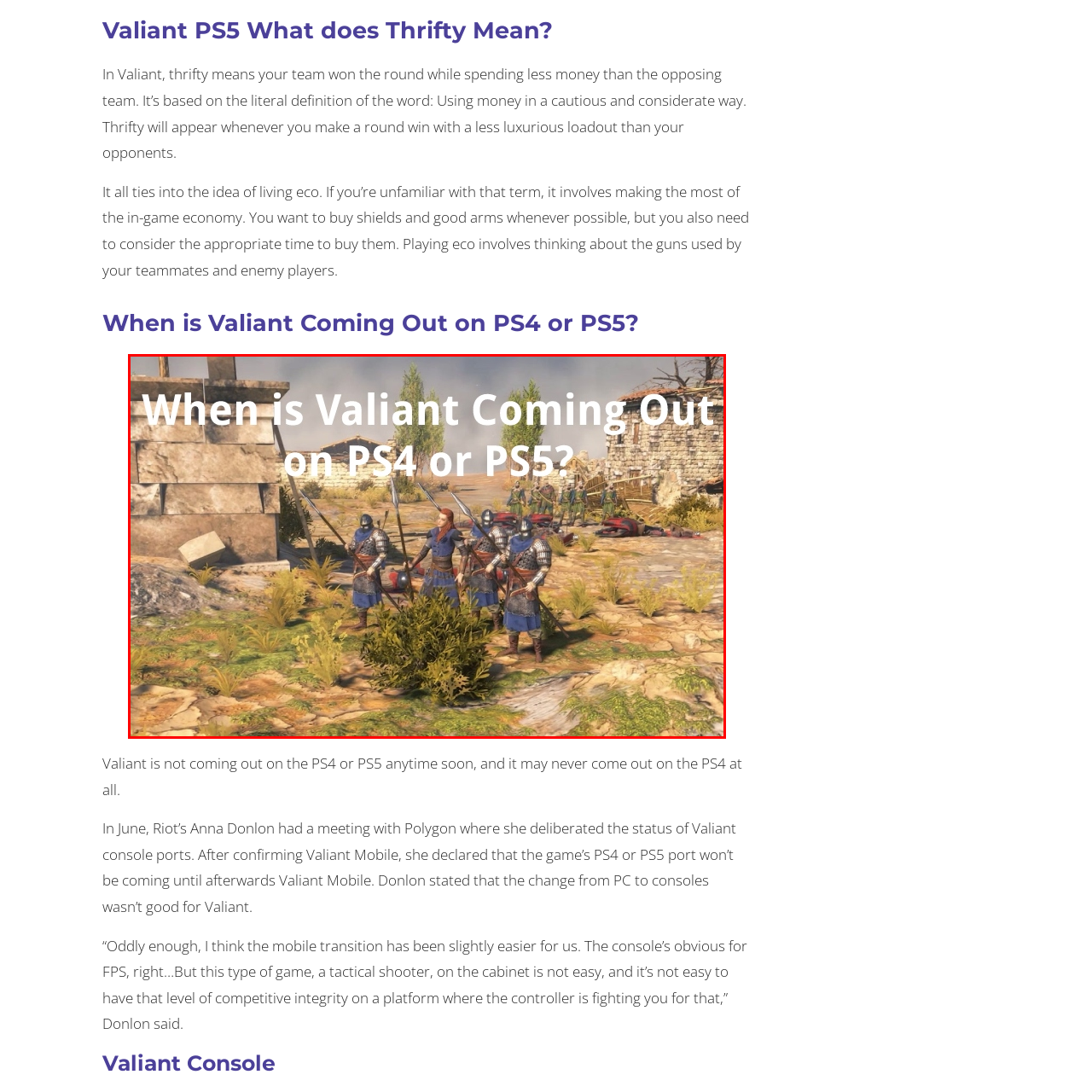What is the main theme conveyed by the image?
Focus on the image highlighted by the red bounding box and deliver a thorough explanation based on what you see.

The image conveys themes of strategy and conflict through the depiction of armored characters, shields, and weaponry, as well as the remnants of combat in the backdrop, such as discarded weapons and distant figures.